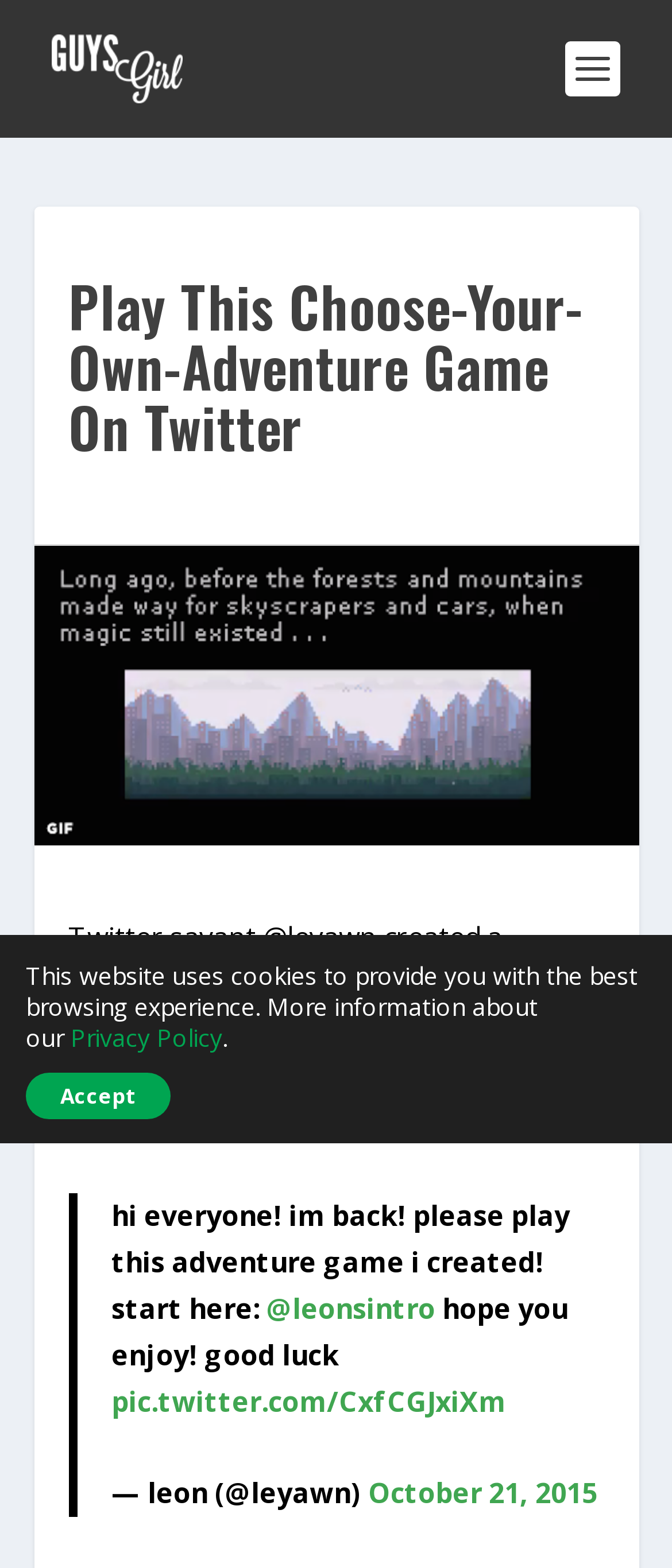Find the bounding box coordinates of the clickable element required to execute the following instruction: "Visit the Twitter profile of @leyawn". Provide the coordinates as four float numbers between 0 and 1, i.e., [left, top, right, bottom].

[0.165, 0.94, 0.547, 0.964]